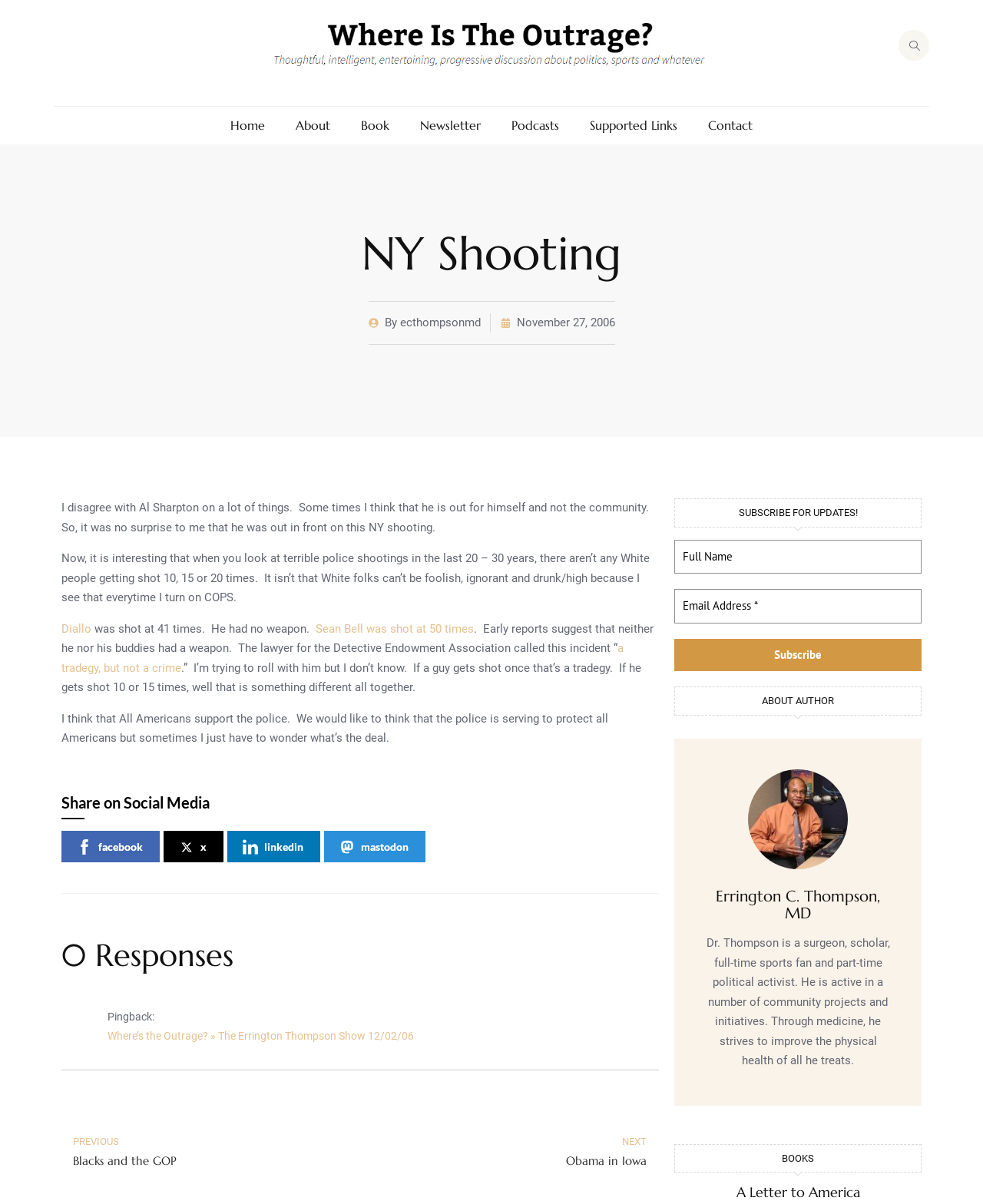Identify the bounding box coordinates of the element that should be clicked to fulfill this task: "Click the 'About' link". The coordinates should be provided as four float numbers between 0 and 1, i.e., [left, top, right, bottom].

[0.301, 0.098, 0.336, 0.11]